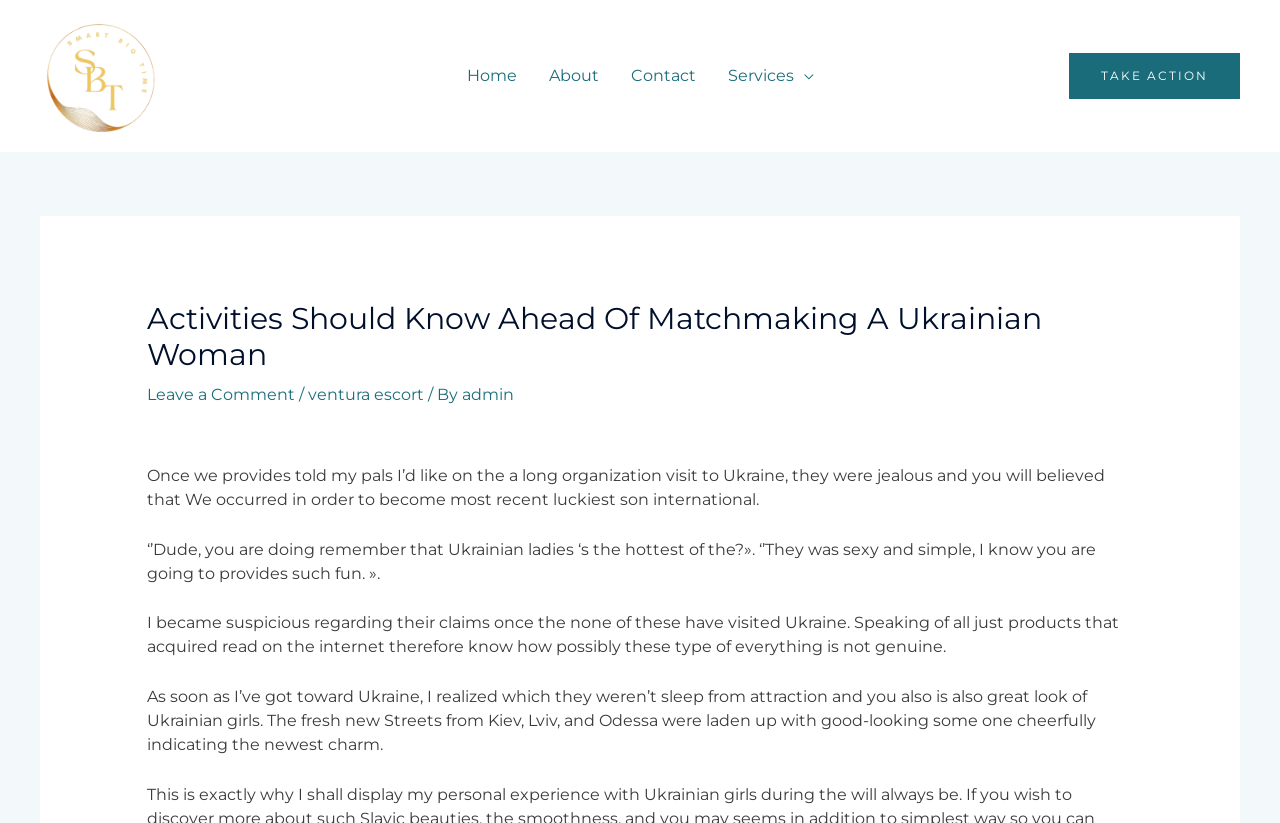Reply to the question with a brief word or phrase: How many links are there in the navigation section?

1